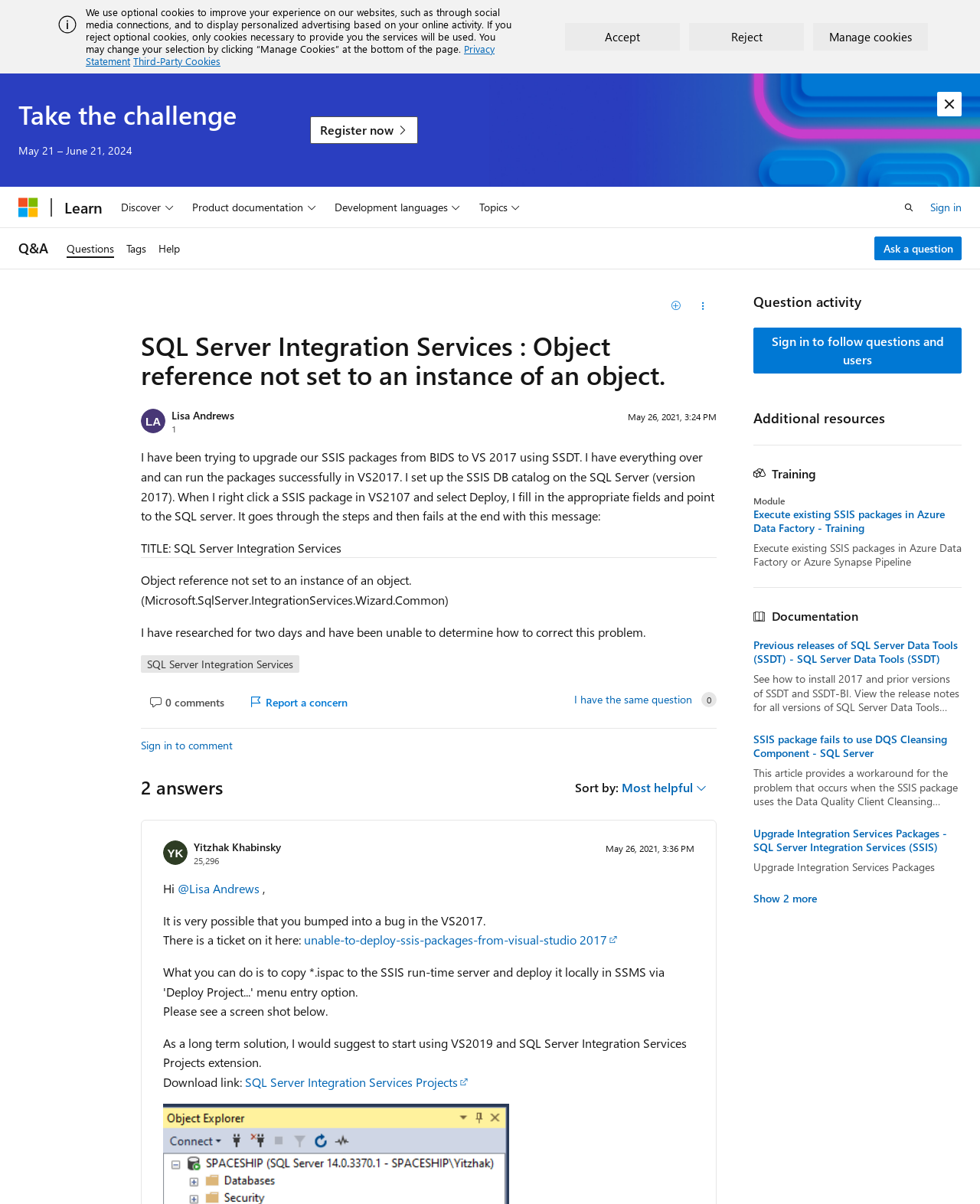Please identify the bounding box coordinates of the element's region that needs to be clicked to fulfill the following instruction: "View question activity". The bounding box coordinates should consist of four float numbers between 0 and 1, i.e., [left, top, right, bottom].

[0.769, 0.244, 0.981, 0.257]